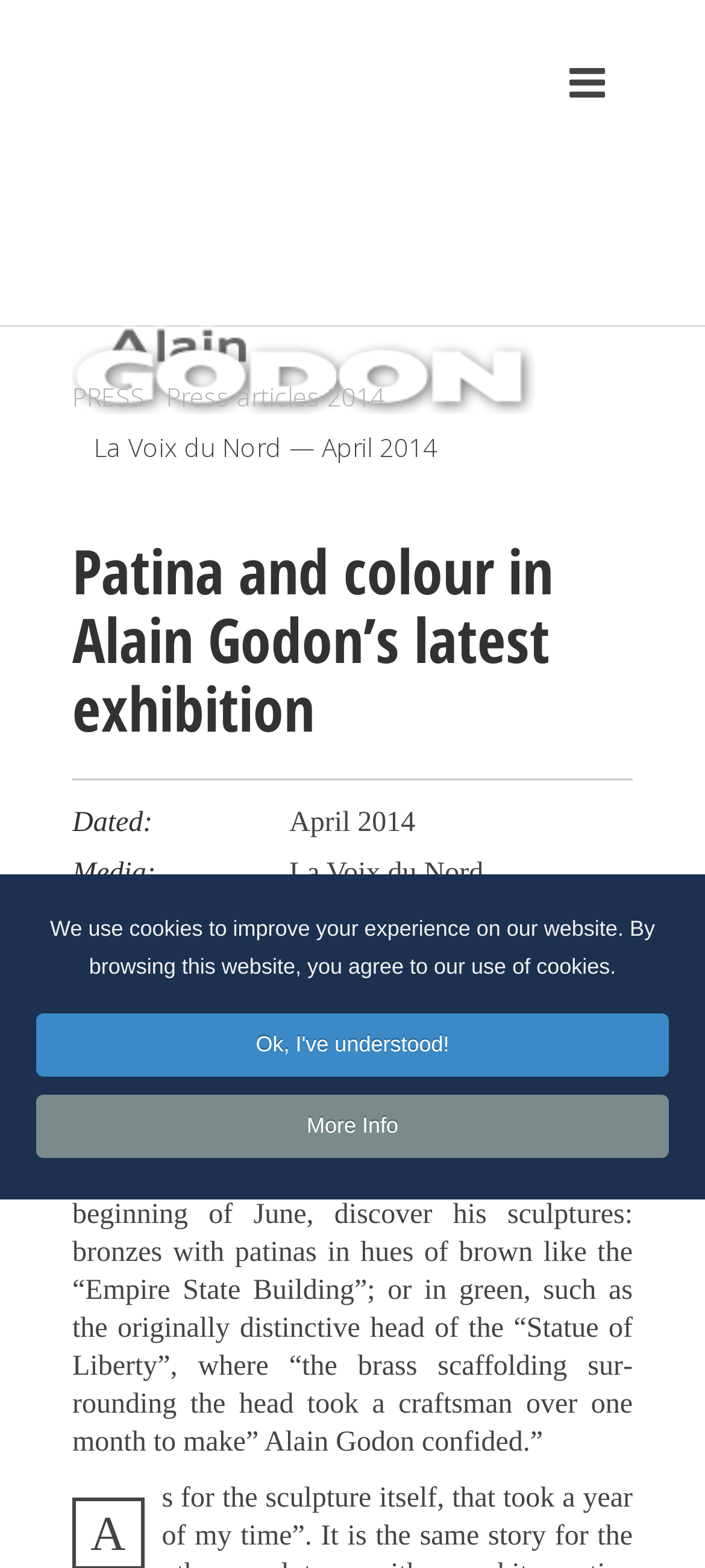What is the name of the gallery?
Please respond to the question thoroughly and include all relevant details.

The name of the gallery can be found in the text 'the Milani Gallery presented Alain Godon’s most recent work' which is part of the article.